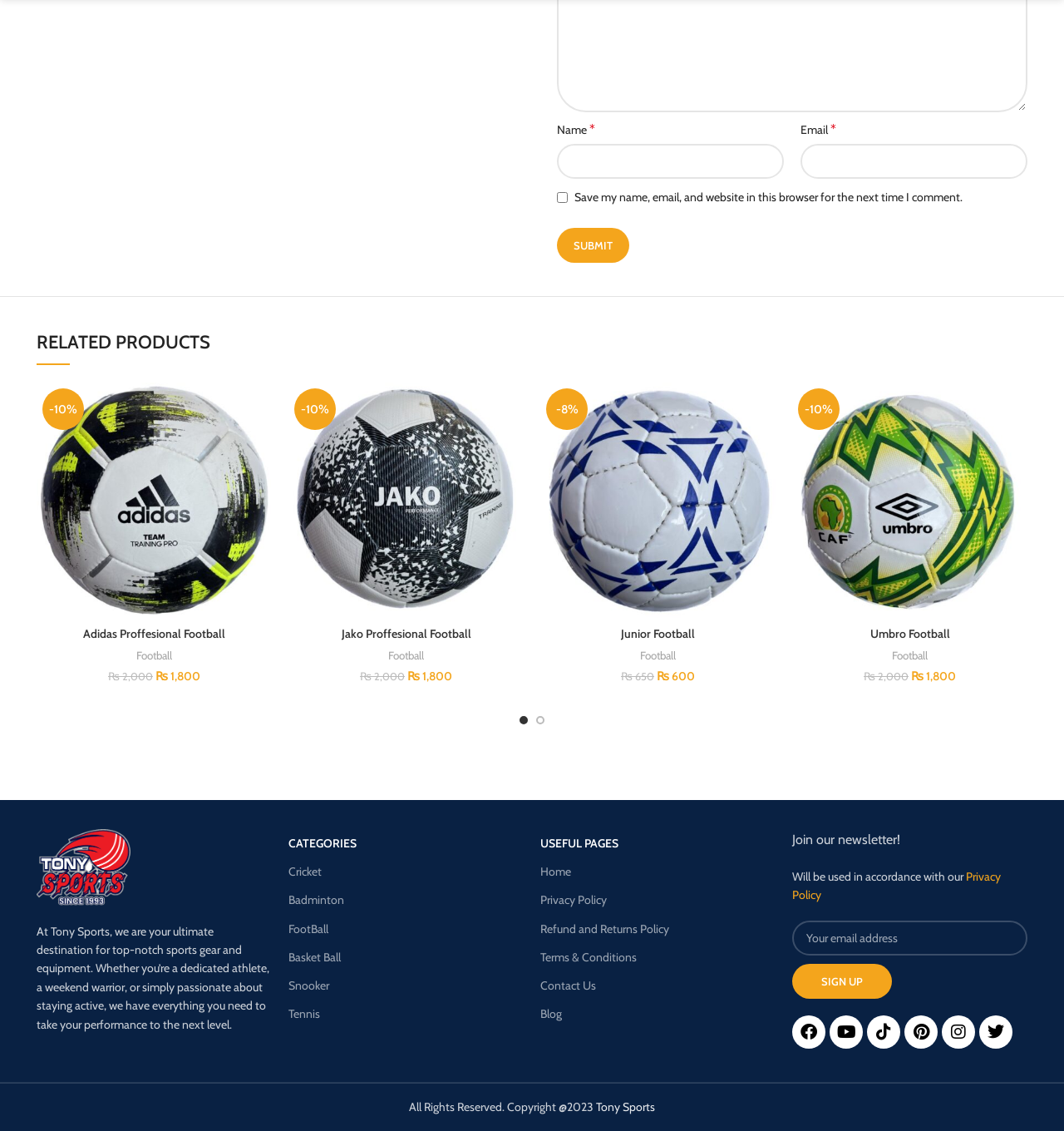Pinpoint the bounding box coordinates for the area that should be clicked to perform the following instruction: "Enter your name".

[0.523, 0.127, 0.737, 0.158]